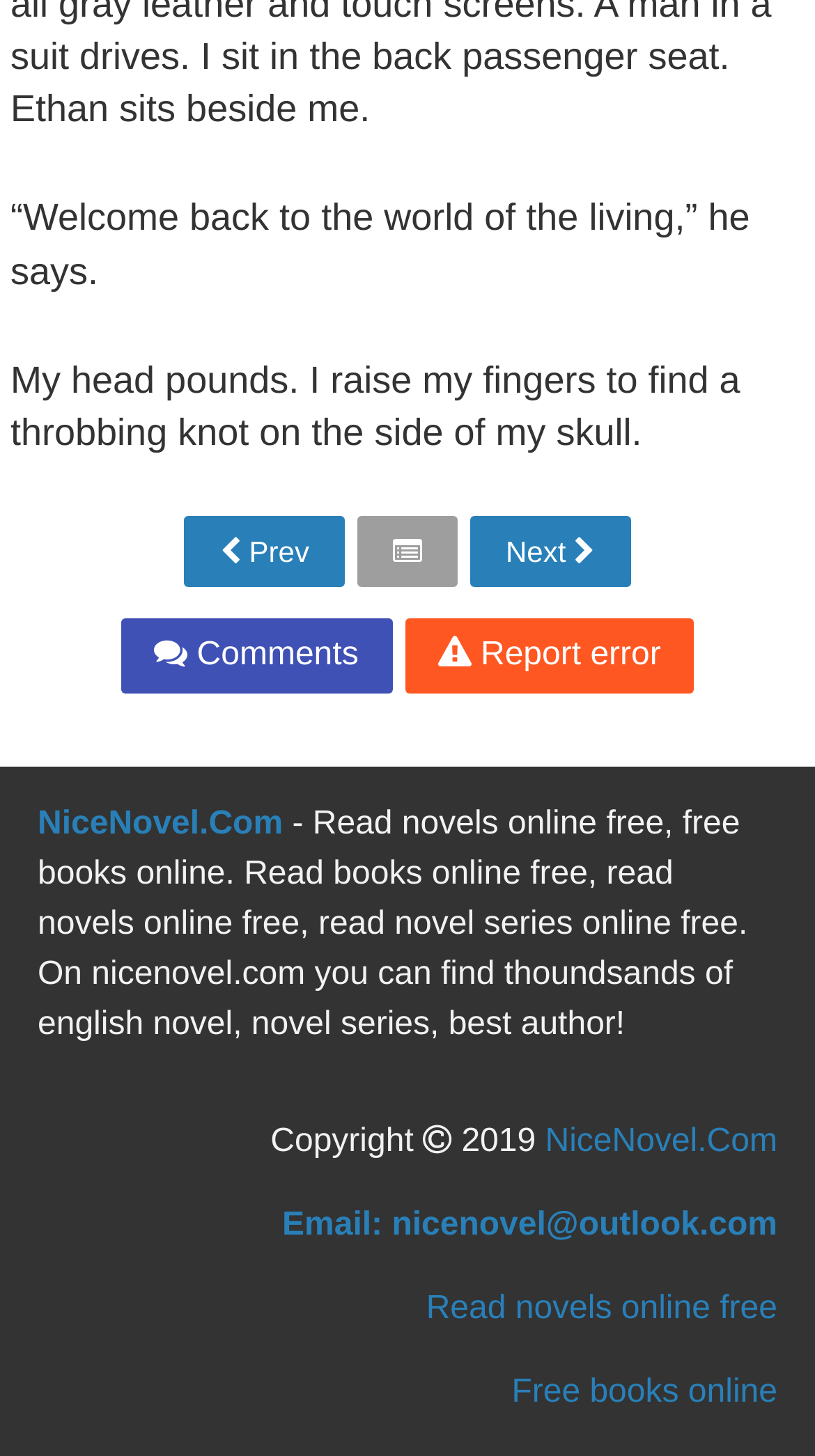Identify the bounding box coordinates for the UI element described as follows: NiceNovel.Com. Use the format (top-left x, top-left y, bottom-right x, bottom-right y) and ensure all values are floating point numbers between 0 and 1.

[0.669, 0.772, 0.954, 0.796]